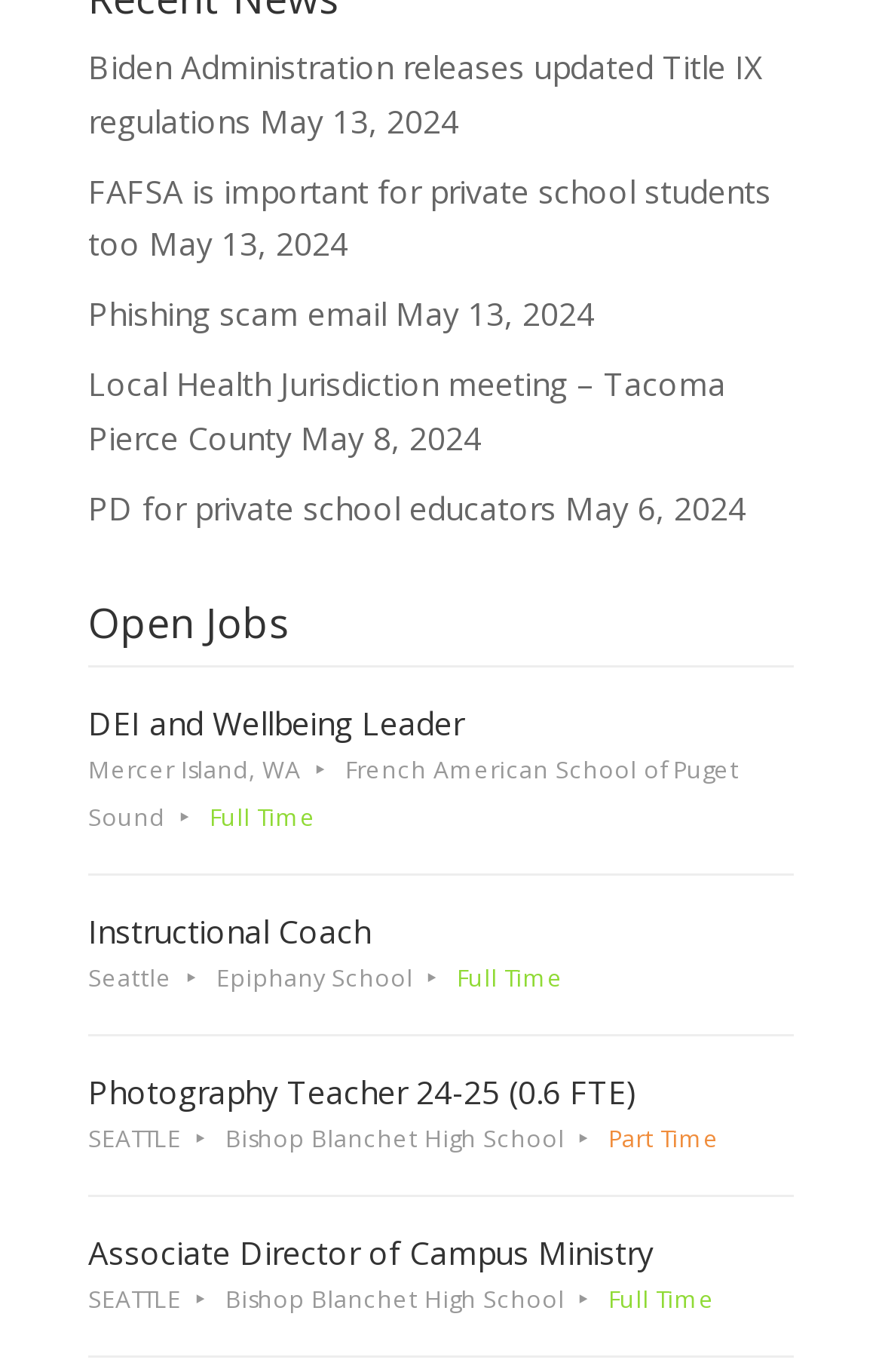Please identify the bounding box coordinates of where to click in order to follow the instruction: "learn about Photography Teacher 24-25 job".

[0.1, 0.817, 0.9, 0.933]